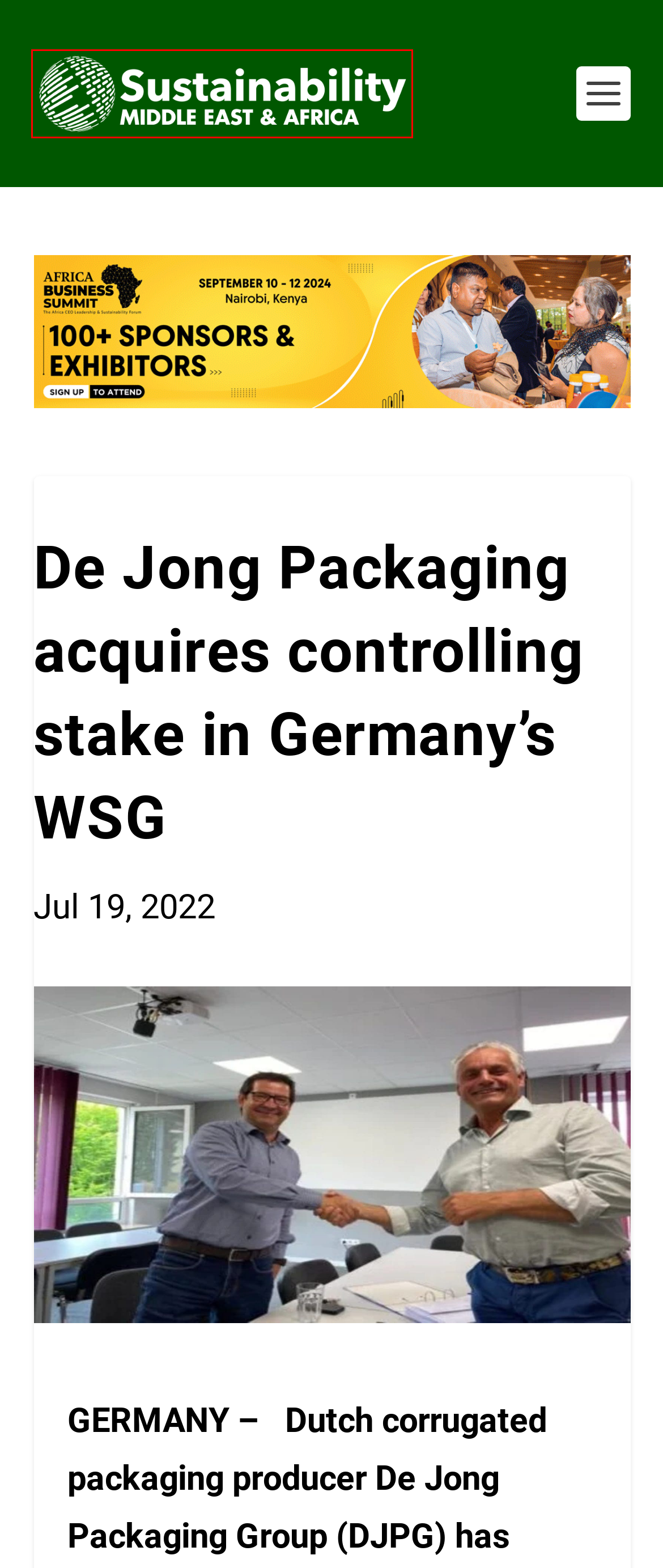You have been given a screenshot of a webpage with a red bounding box around a UI element. Select the most appropriate webpage description for the new webpage that appears after clicking the element within the red bounding box. The choices are:
A. Spain | Sustainability Middle East & Africa Magazine
B. HOME | Africa Business Summit - The Africa CEO Leadership, Entrepreneurship & Sustainability Forum
C. Regulation & Policy | Sustainability Middle East & Africa Magazine
D. Innovations & New Products | Sustainability Middle East & Africa Magazine
E. FEATURES, INTERVIEWS & REPORTS | Sustainability Middle East & Africa Magazine
F. Sustainability Middle East & Africa Magazine
G. Ardagh | Sustainability Middle East & Africa Magazine
H. China | Sustainability Middle East & Africa Magazine

F